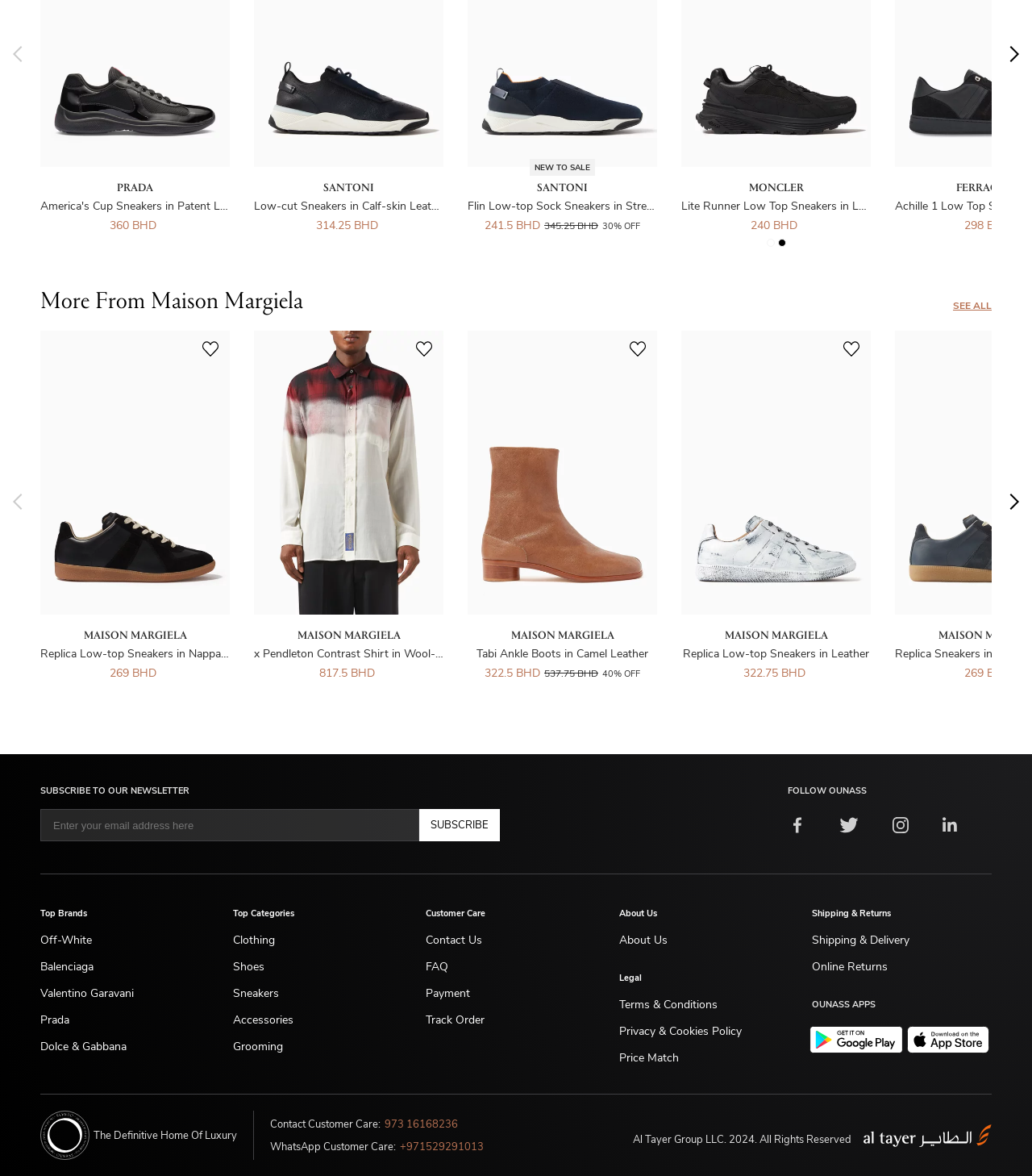Provide your answer in a single word or phrase: 
What is the brand of the Replica Low-top Sneakers?

Maison Margiela